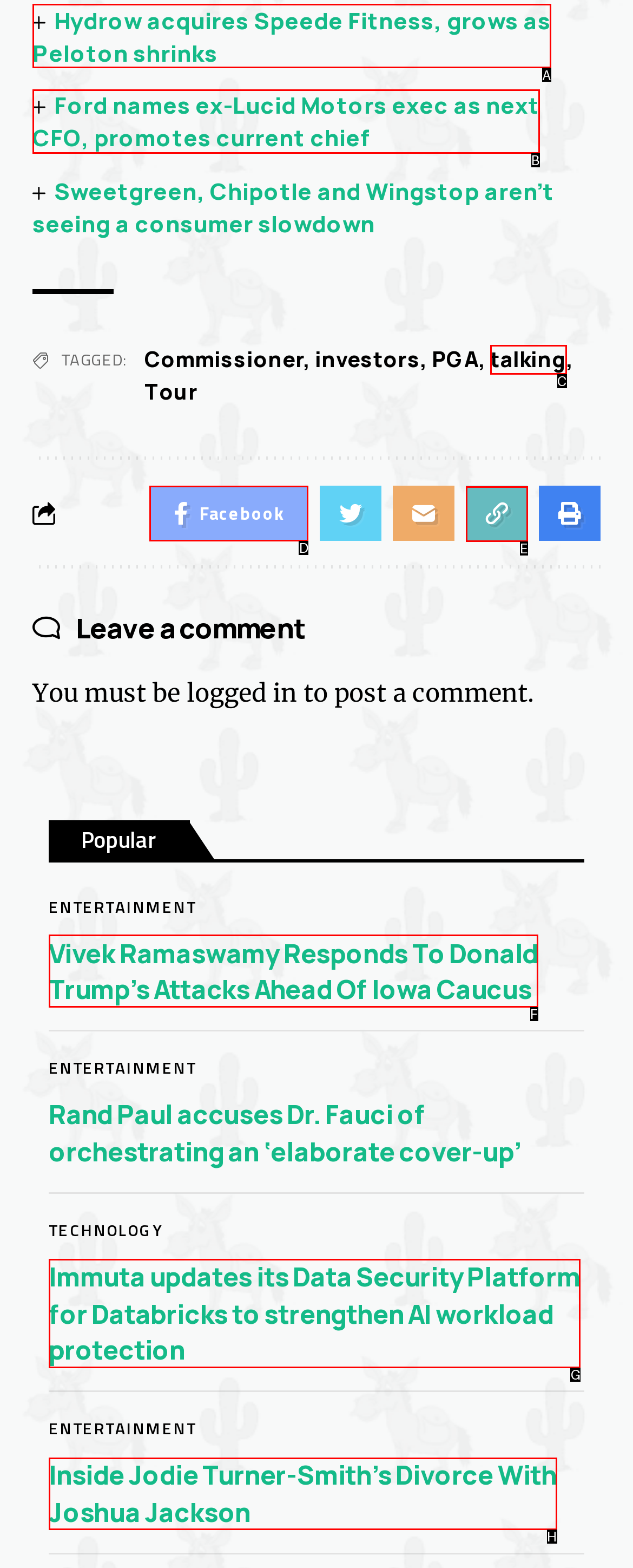Decide which UI element to click to accomplish the task: Check out the Rara Theme website
Respond with the corresponding option letter.

None